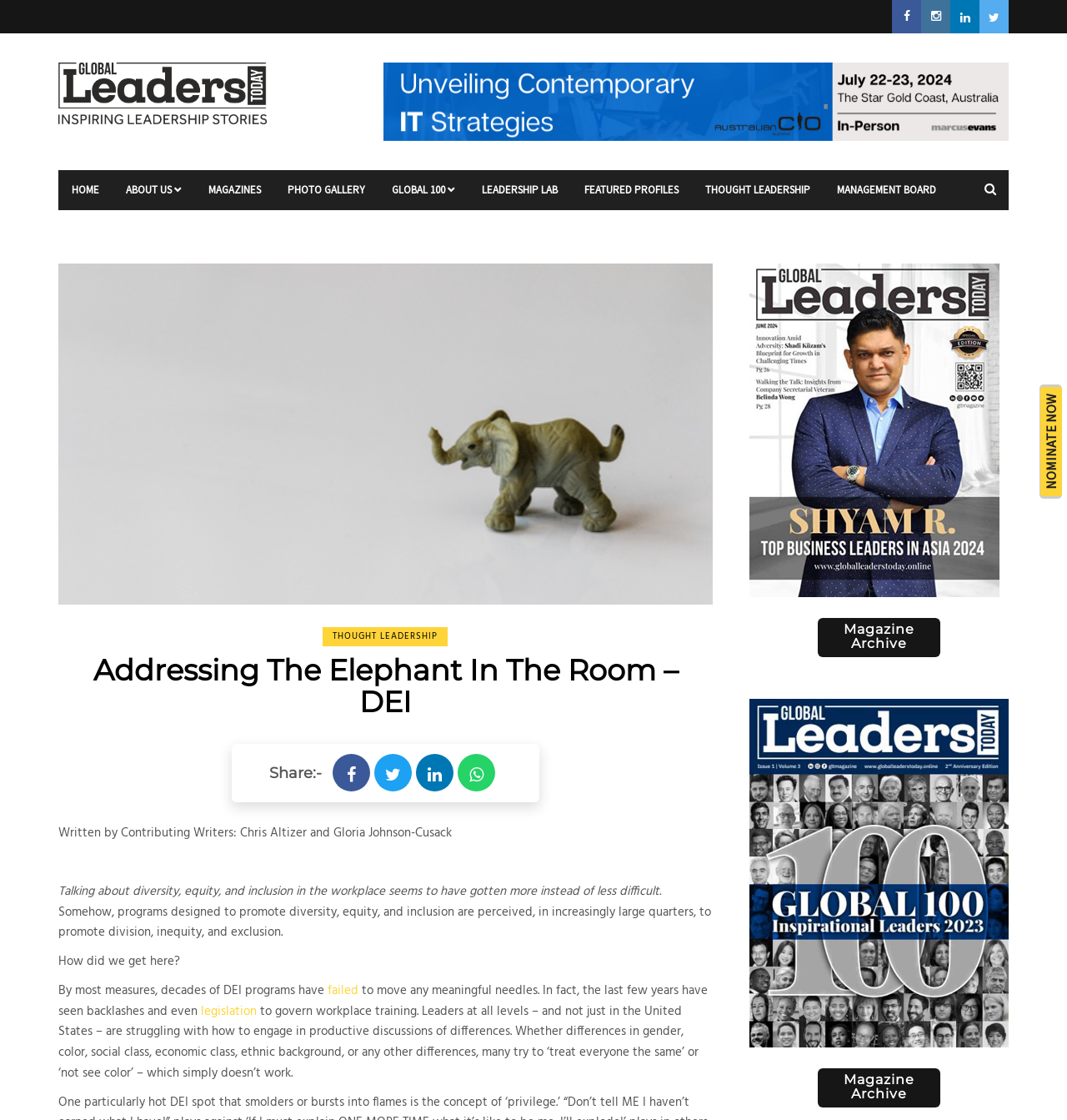Please identify the bounding box coordinates of the region to click in order to complete the task: "Read about addressing the elephant in the room". The coordinates must be four float numbers between 0 and 1, specified as [left, top, right, bottom].

[0.055, 0.378, 0.668, 0.396]